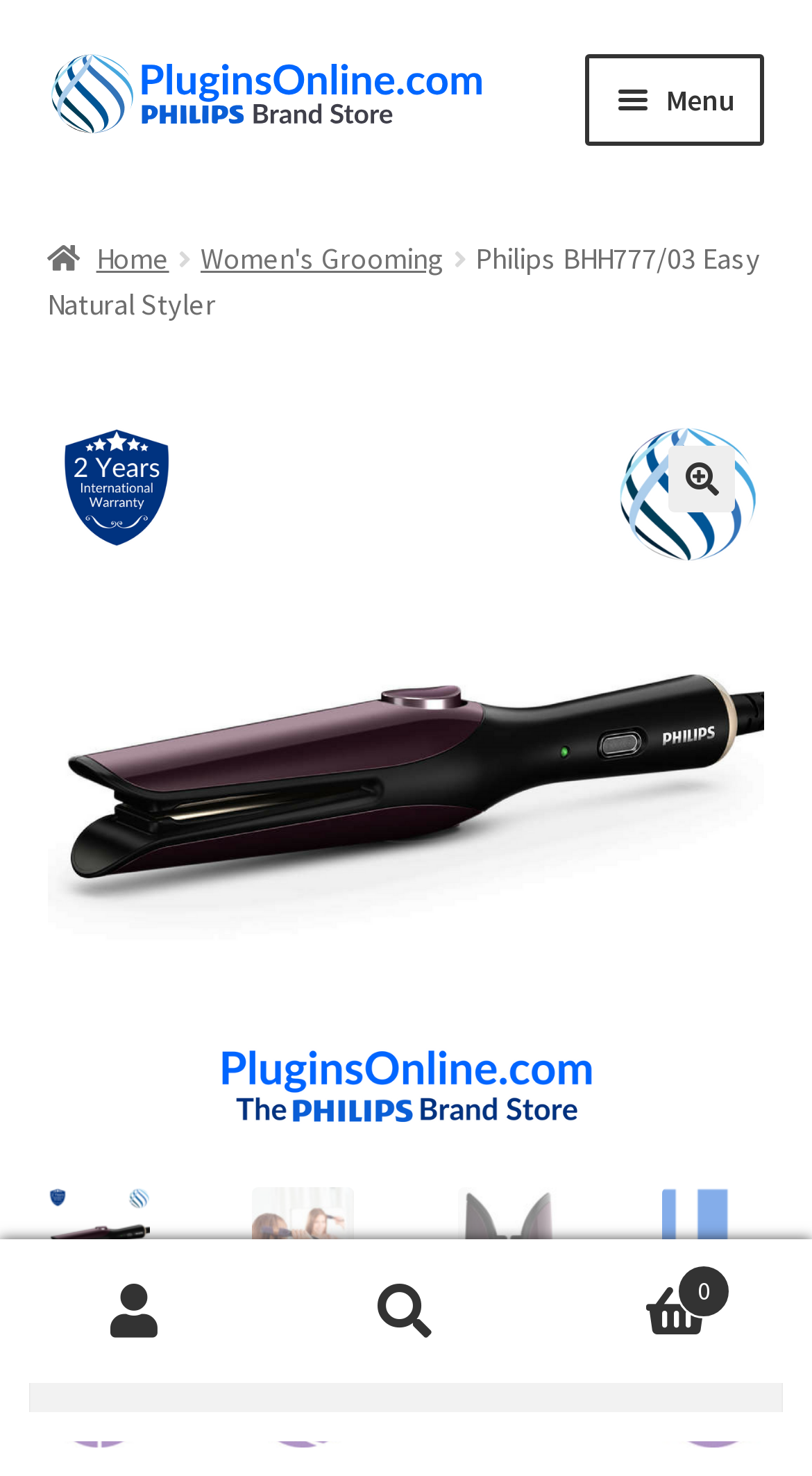Pinpoint the bounding box coordinates of the clickable area needed to execute the instruction: "Click on the PluginsOnline logo". The coordinates should be specified as four float numbers between 0 and 1, i.e., [left, top, right, bottom].

[0.058, 0.037, 0.597, 0.091]